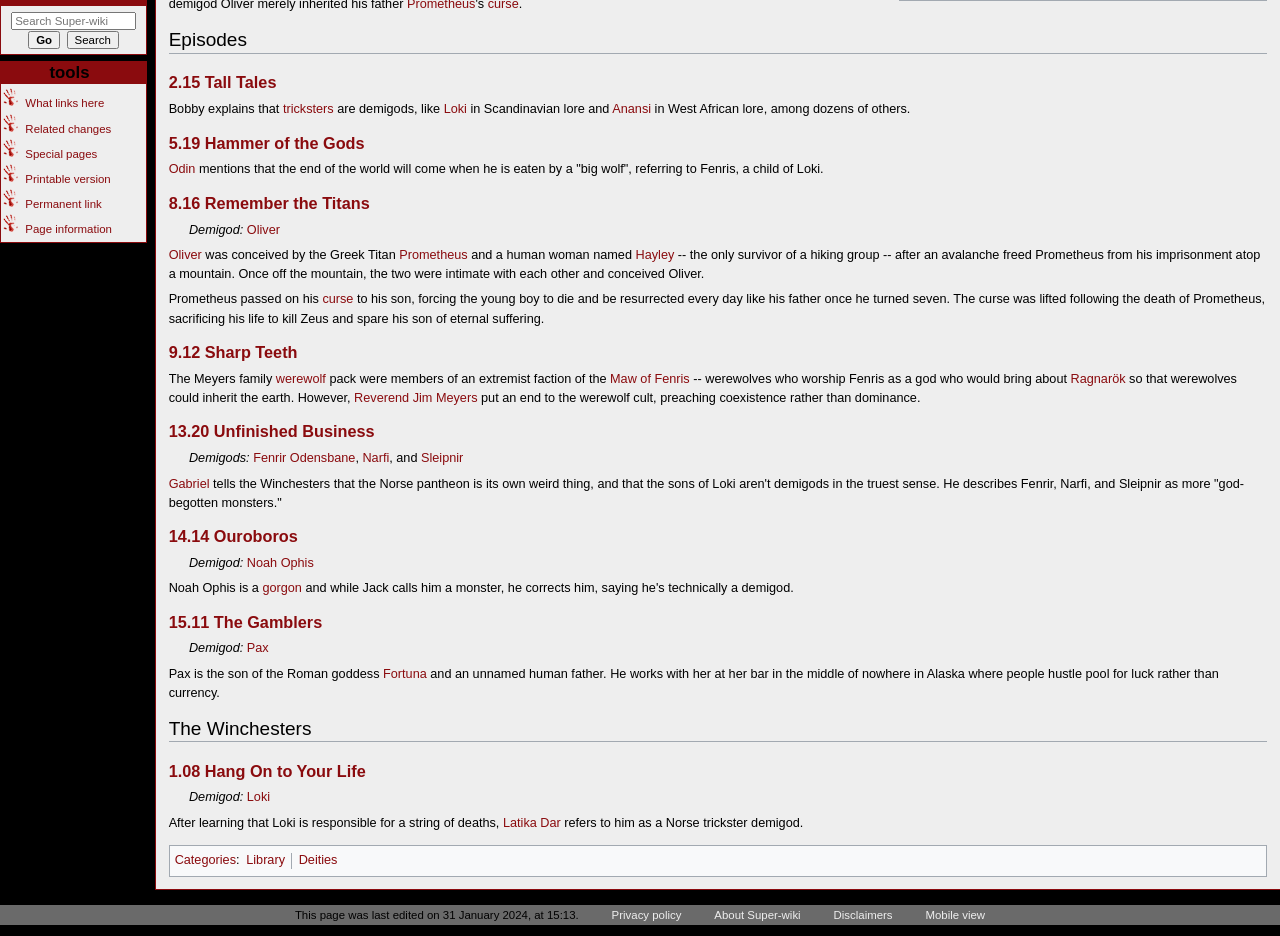Using the webpage screenshot, locate the HTML element that fits the following description and provide its bounding box: "5.19 Hammer of the Gods".

[0.132, 0.143, 0.285, 0.162]